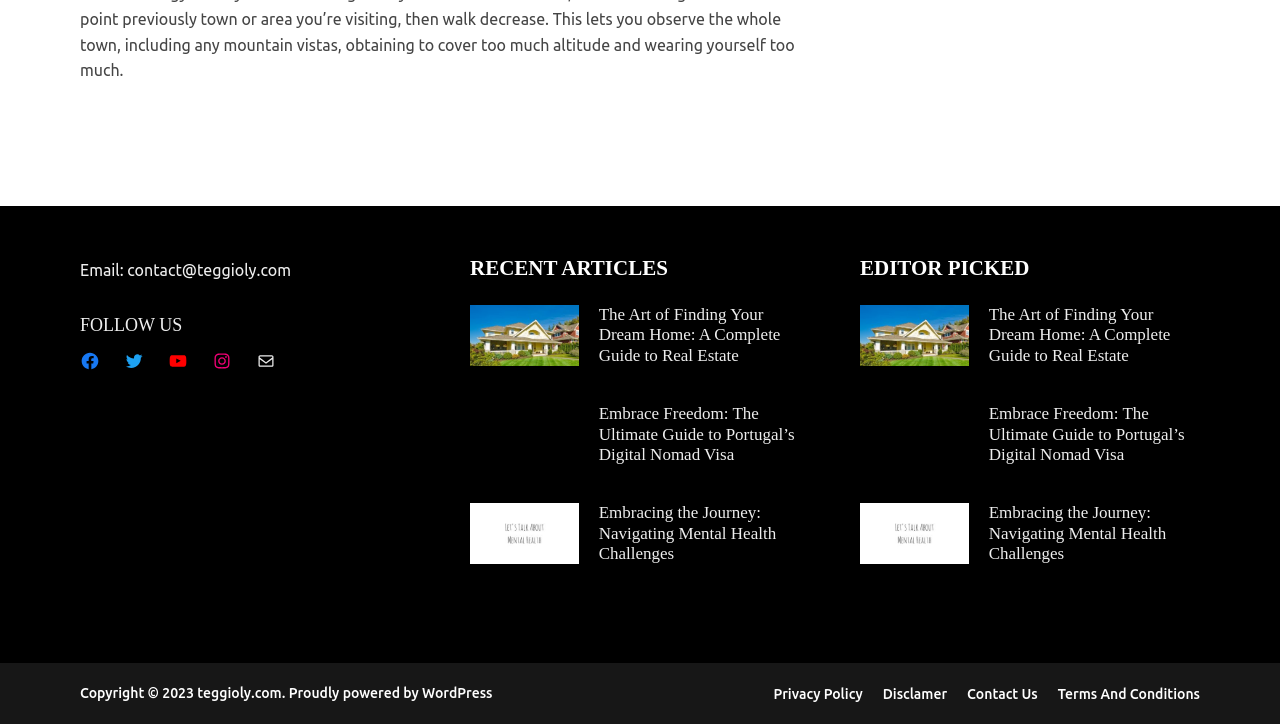What is the email address to contact the website?
Refer to the image and respond with a one-word or short-phrase answer.

contact@teggioly.com